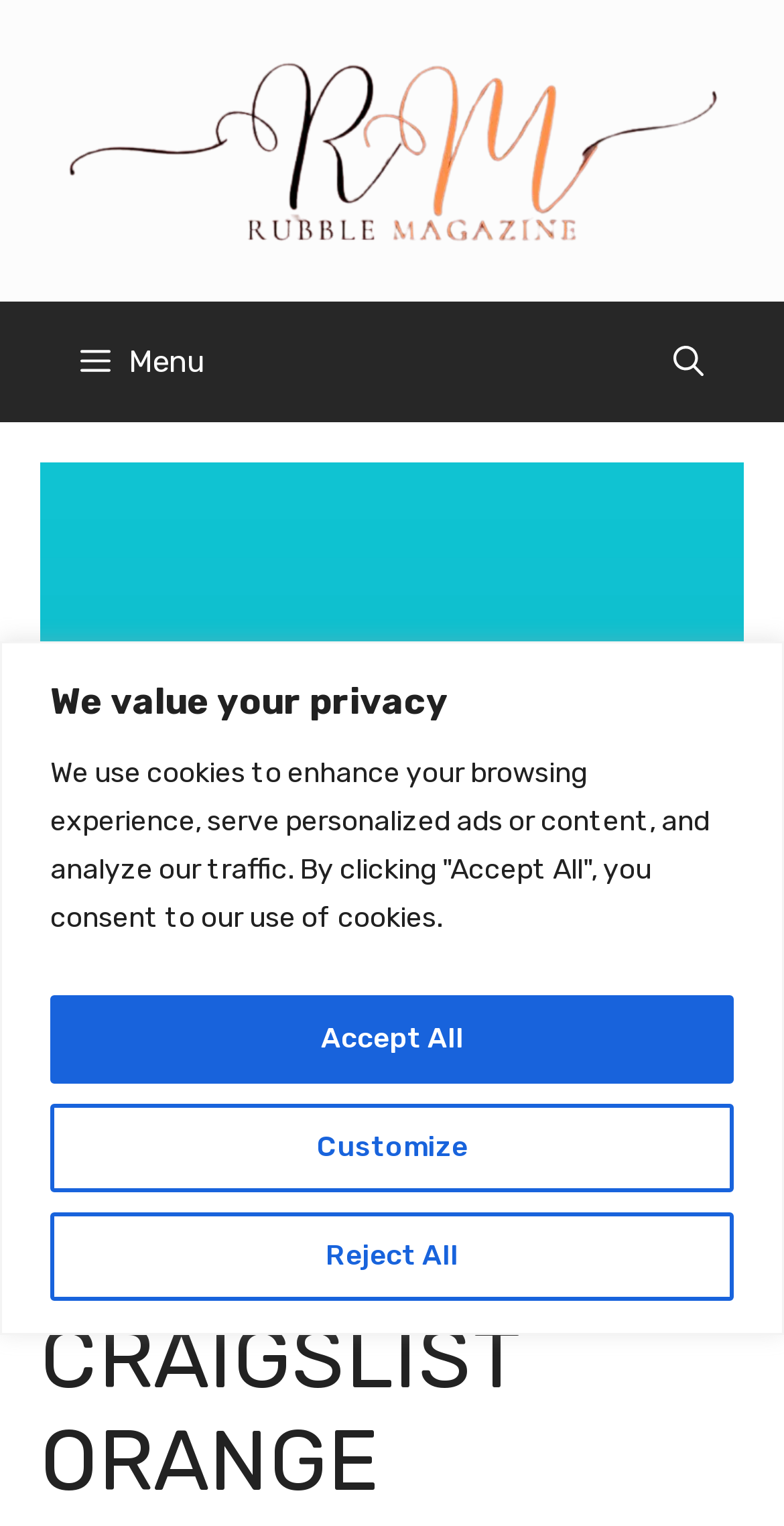Is the menu expanded?
Kindly offer a detailed explanation using the data available in the image.

I checked the 'expanded' property of the 'Menu' button and found it to be 'False', indicating that the menu is not expanded.